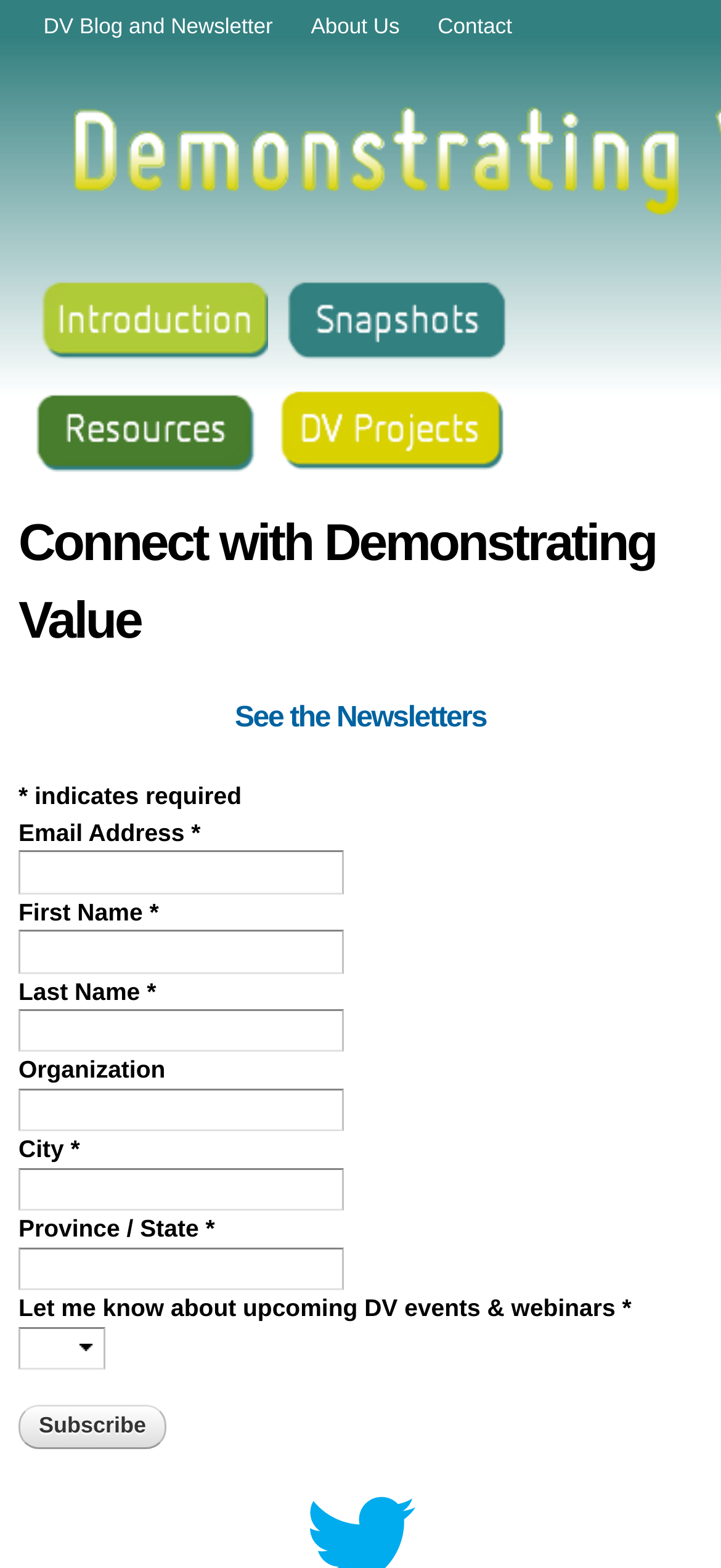Determine the webpage's heading and output its text content.

Demonstrating Value for Local Food Organizations and Funders